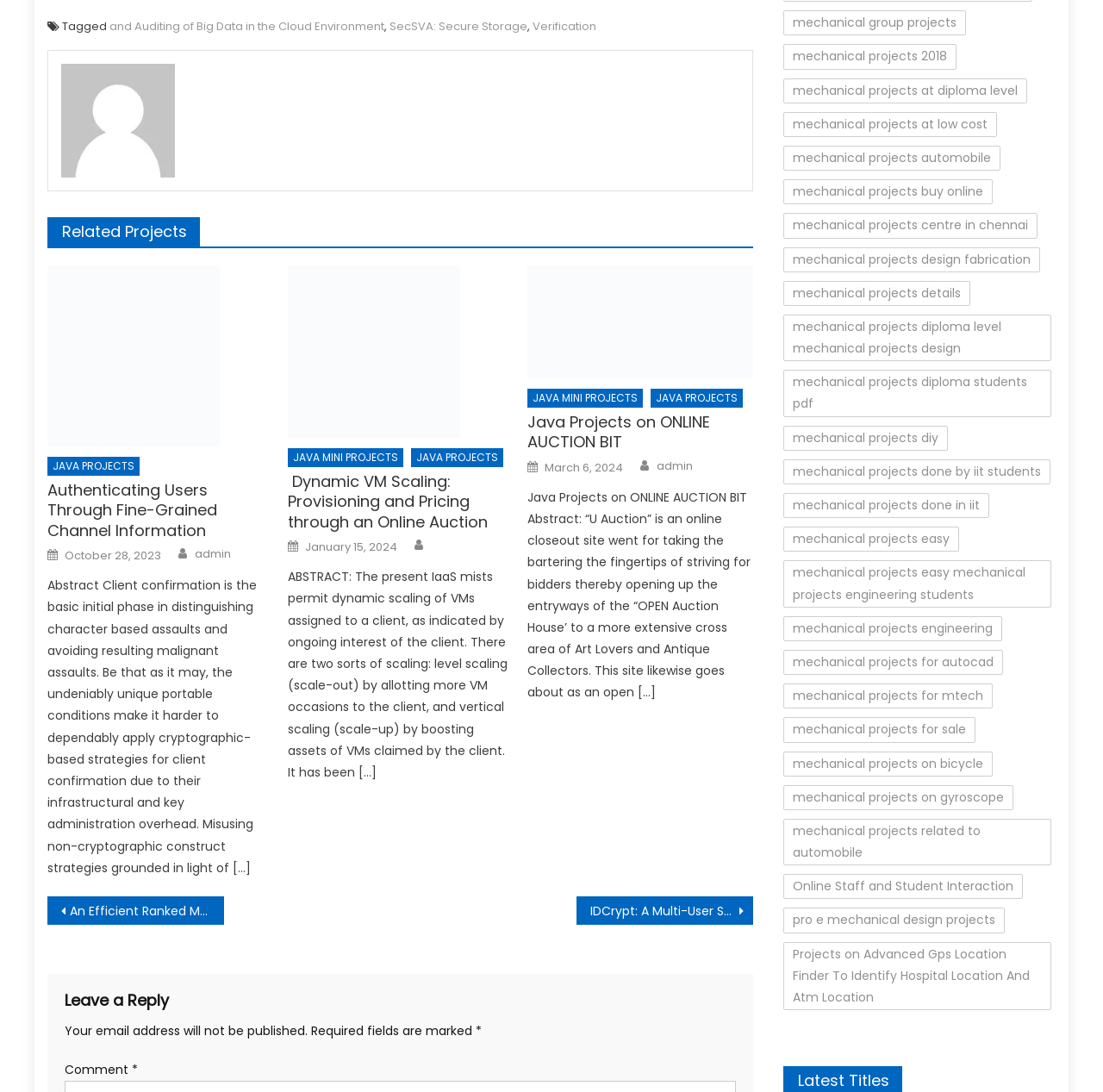Determine the bounding box coordinates for the area that should be clicked to carry out the following instruction: "Book online as a new patient".

None